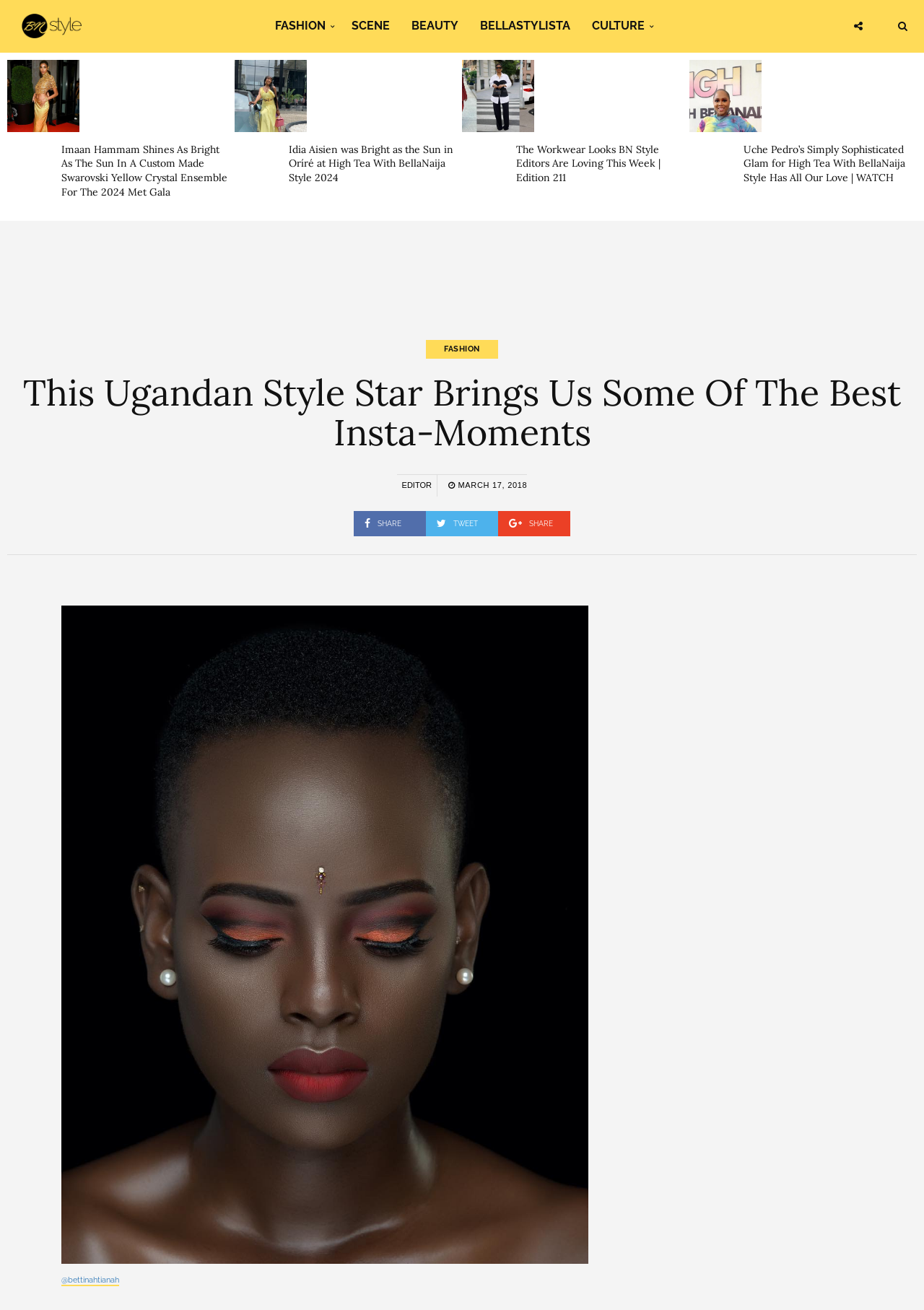Please indicate the bounding box coordinates for the clickable area to complete the following task: "Search here". The coordinates should be specified as four float numbers between 0 and 1, i.e., [left, top, right, bottom].

None